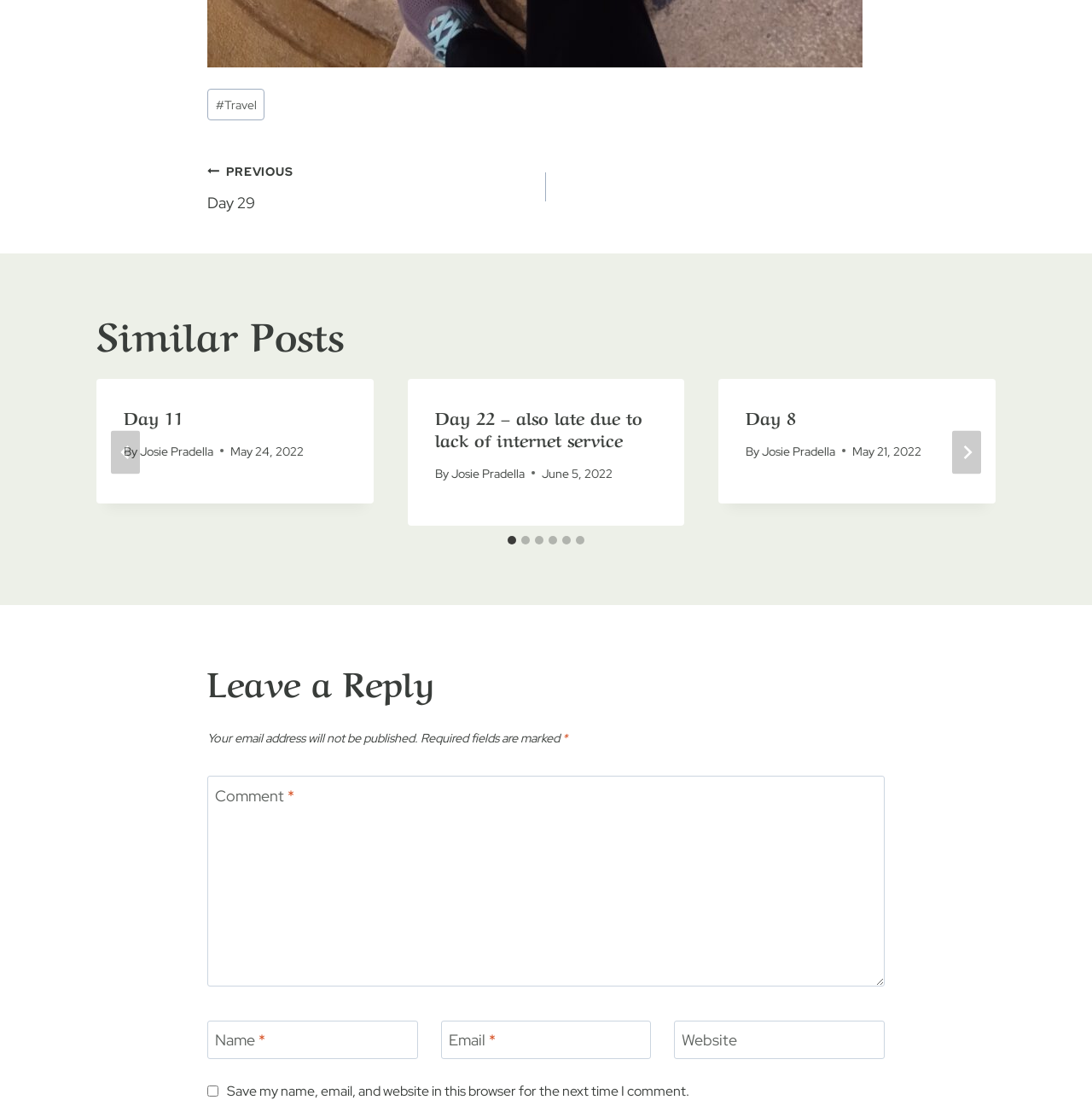Indicate the bounding box coordinates of the element that needs to be clicked to satisfy the following instruction: "Click on the 'HOME' link". The coordinates should be four float numbers between 0 and 1, i.e., [left, top, right, bottom].

None